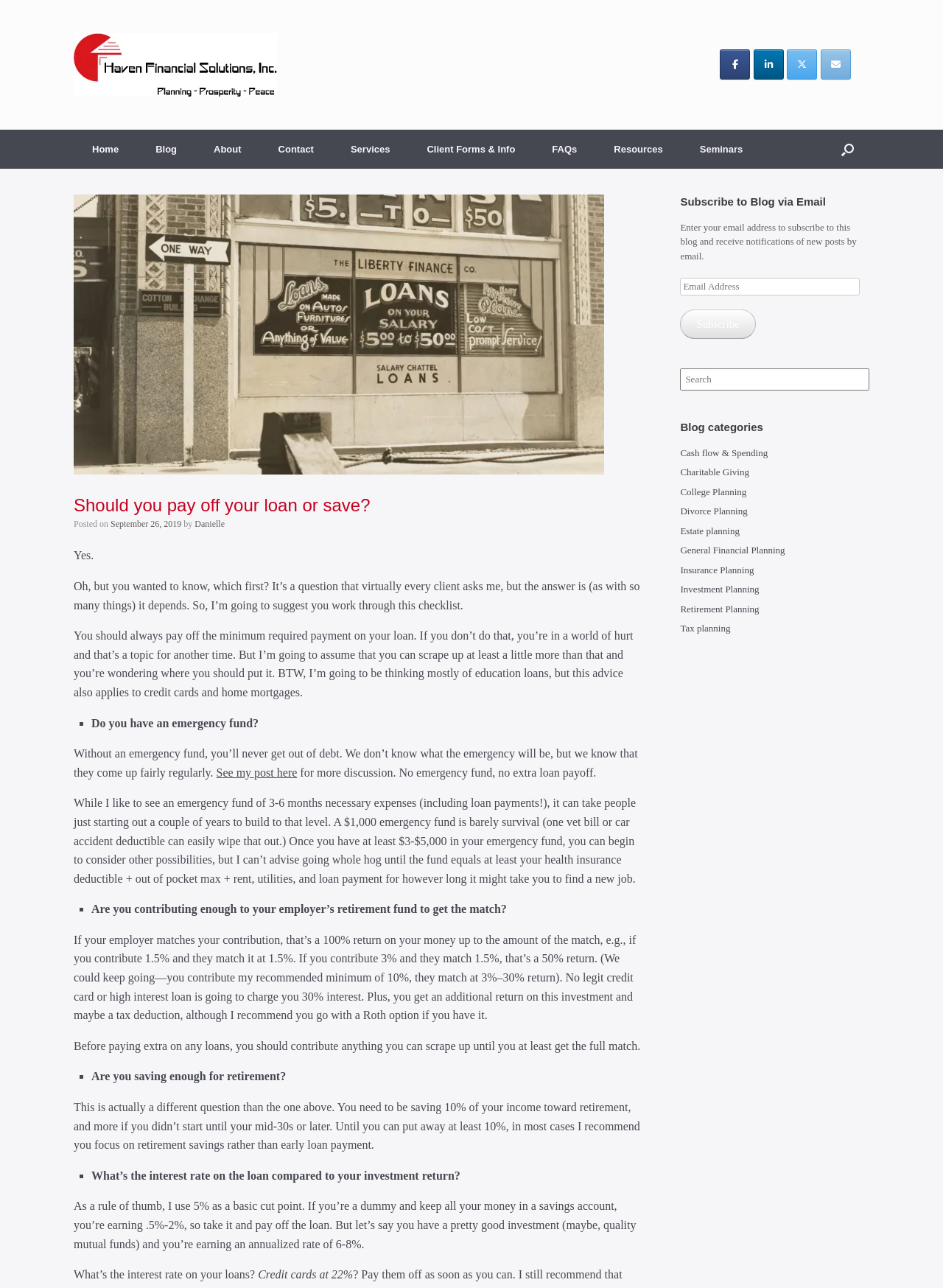What are the categories of blog posts?
Please respond to the question thoroughly and include all relevant details.

I found the answer by looking at the list of links below the heading 'Blog categories', which includes categories such as 'Cash flow & Spending', 'Charitable Giving', and so on.